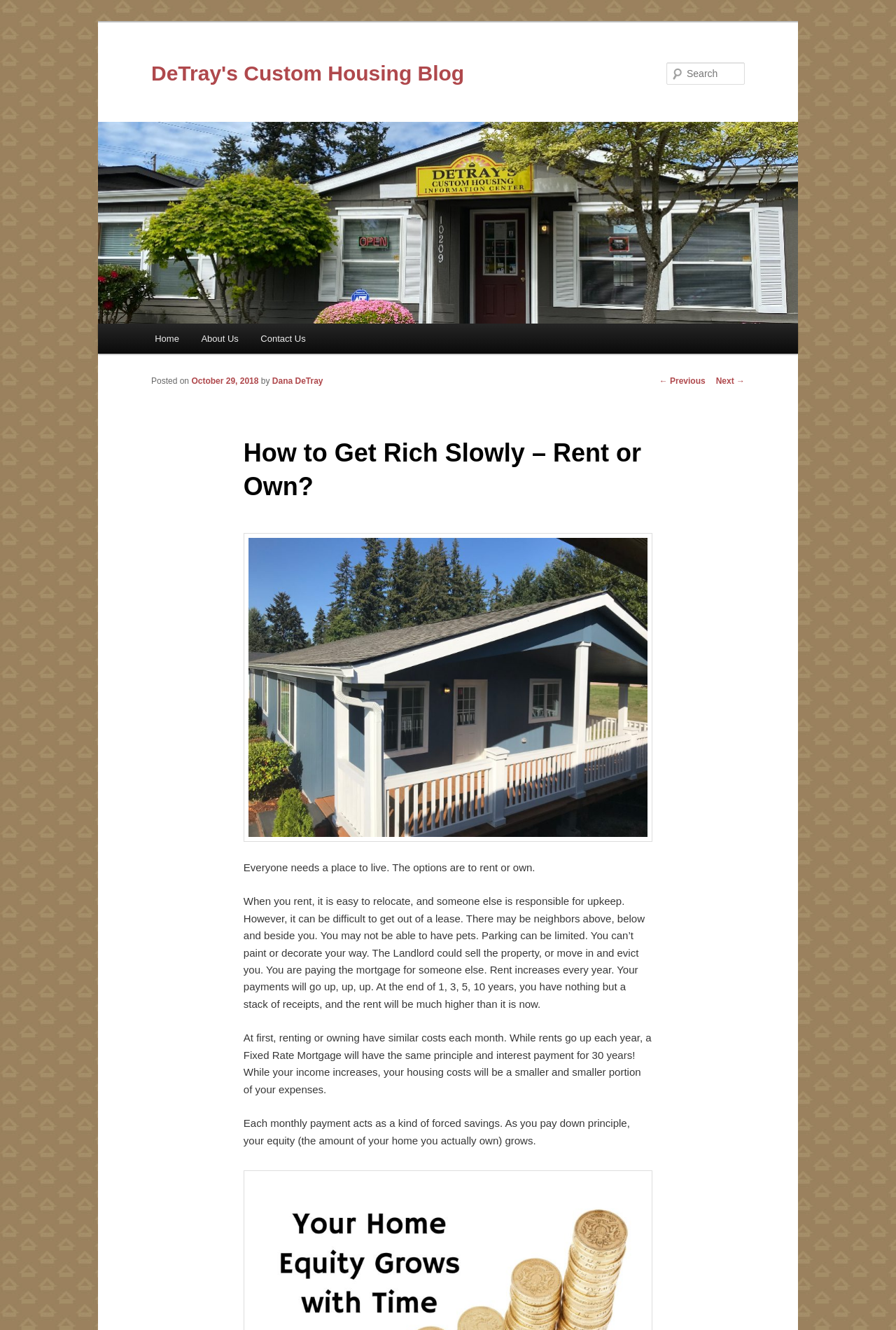Specify the bounding box coordinates of the area that needs to be clicked to achieve the following instruction: "Search for a topic".

[0.744, 0.047, 0.831, 0.064]